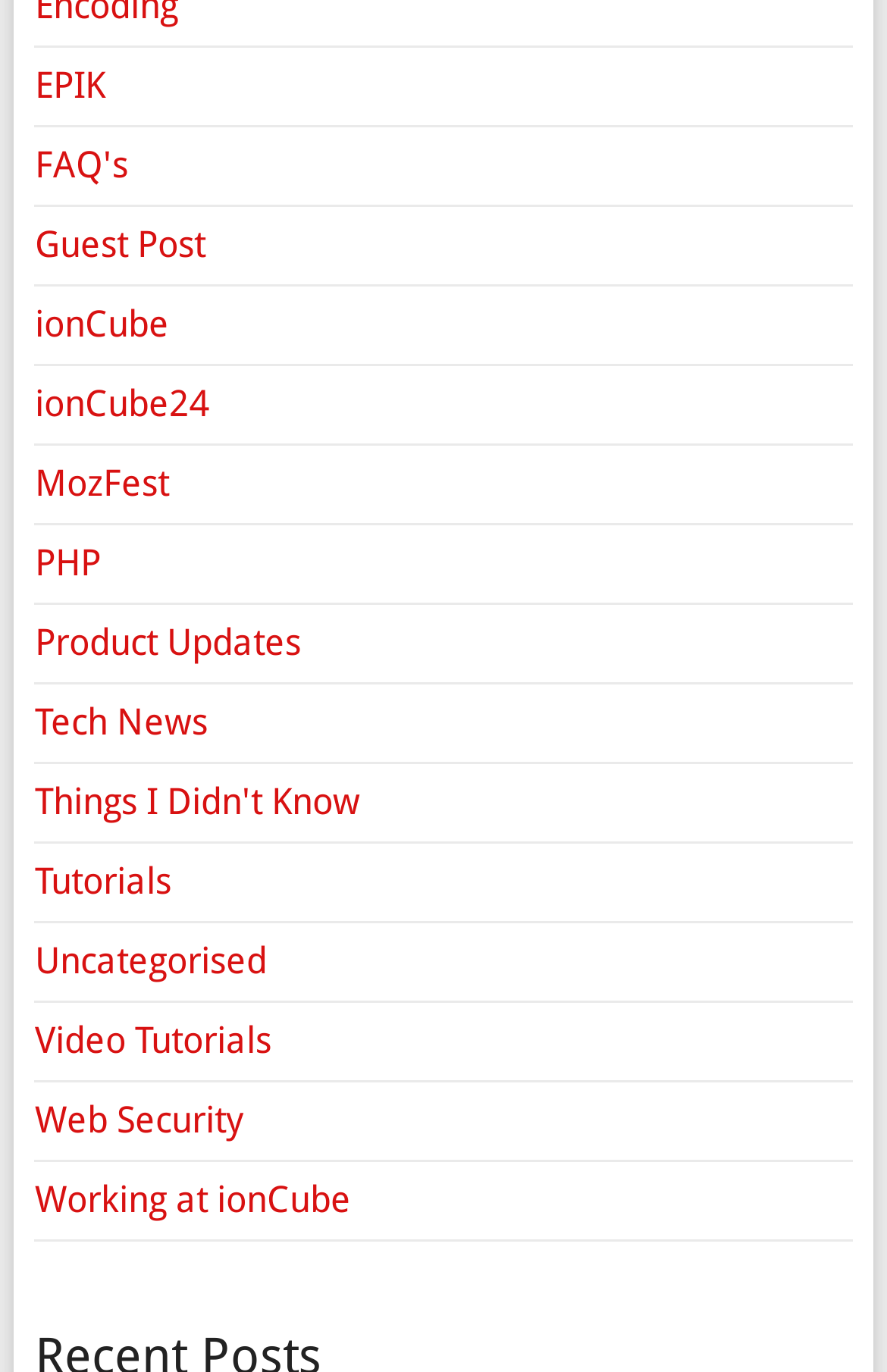Kindly provide the bounding box coordinates of the section you need to click on to fulfill the given instruction: "Read the article 'Waiting for progress'".

None